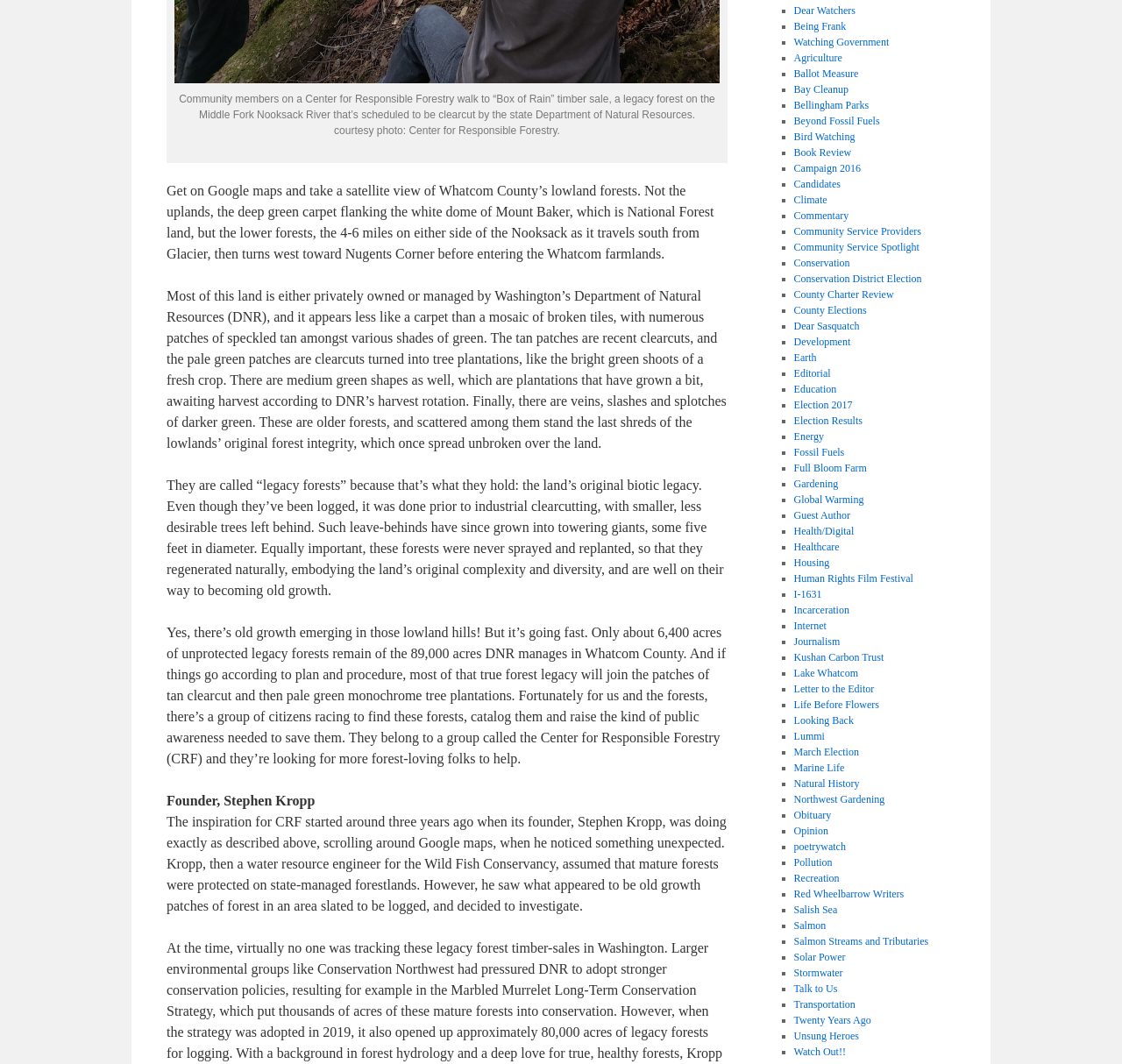Determine the bounding box coordinates of the UI element described below. Use the format (top-left x, top-left y, bottom-right x, bottom-right y) with floating point numbers between 0 and 1: Dear Sasquatch

[0.707, 0.301, 0.766, 0.312]